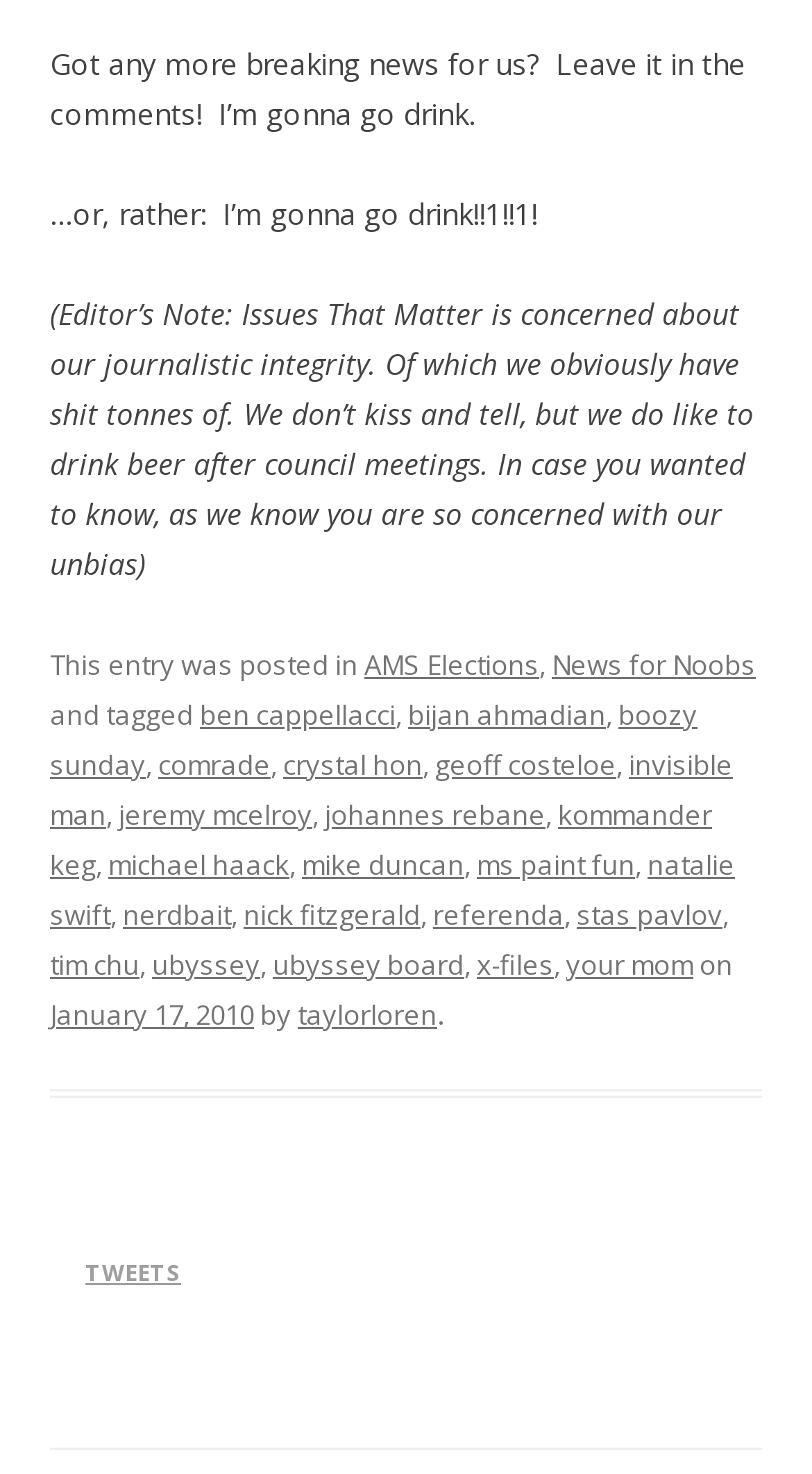Please find the bounding box coordinates for the clickable element needed to perform this instruction: "visit the second link".

None